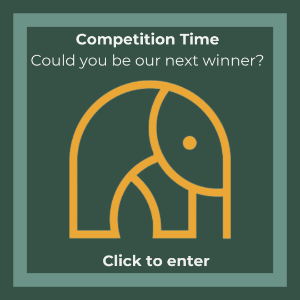Give a detailed account of everything present in the image.

This engaging image invites viewers to participate in a competition, utilizing a playful and eye-catching design. The central feature is a stylized elephant icon, outlined in a vibrant yellow against a deep green background. Above the elephant, bold text reads "Competition Time," encouraging excitement and participation. Below the elephant, a question prompts viewers, "Could you be our next winner?" which creates an inviting atmosphere. A clear call to action, "Click to enter," is positioned prominently at the bottom, guiding potential participants to take the next step. This design effectively combines visual appeal with a straightforward message, appealing to anyone interested in joining the competition.